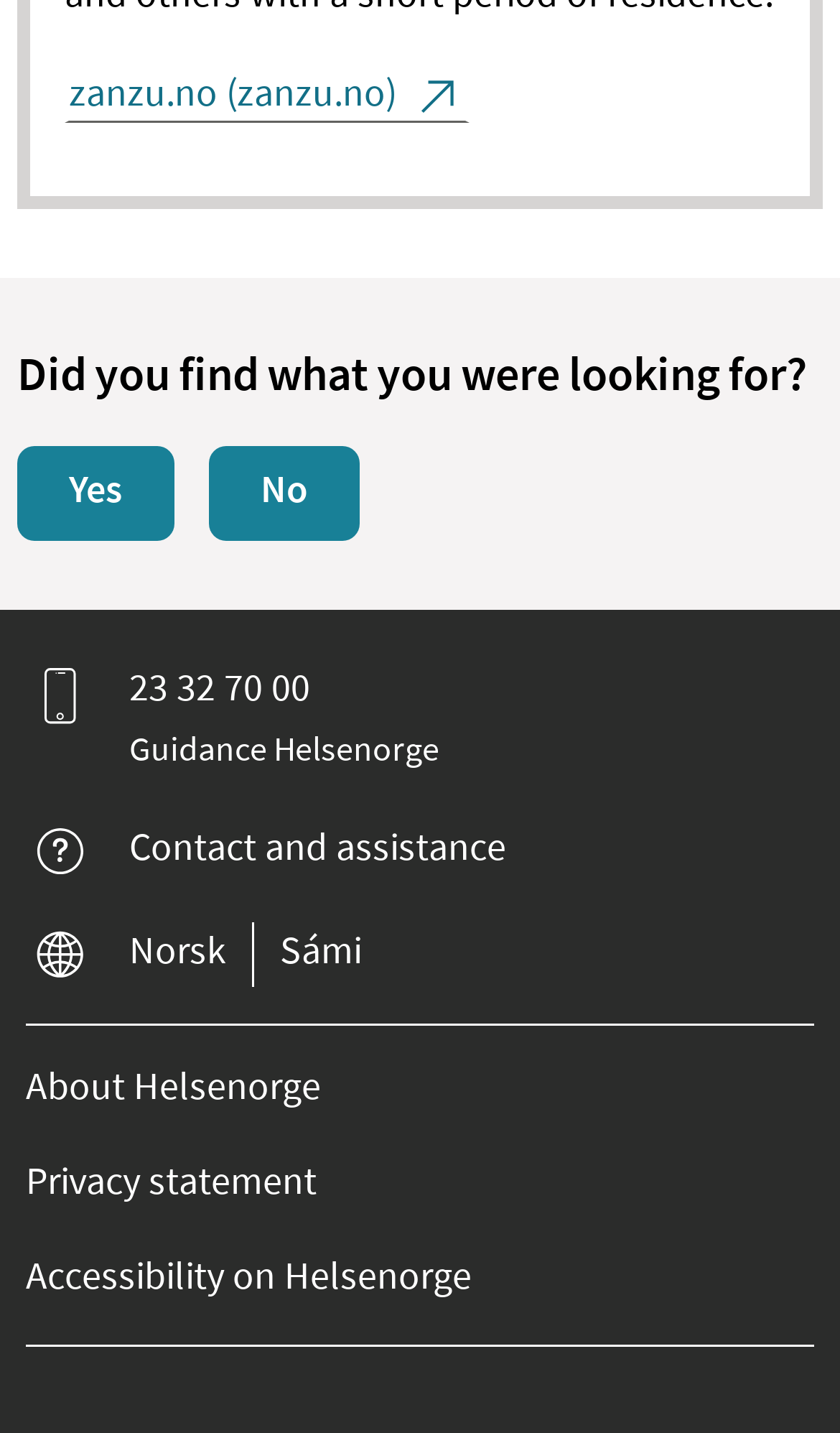Based on the element description zanzu.no (zanzu.no), identify the bounding box coordinates for the UI element. The coordinates should be in the format (top-left x, top-left y, bottom-right x, bottom-right y) and within the 0 to 1 range.

[0.077, 0.05, 0.558, 0.085]